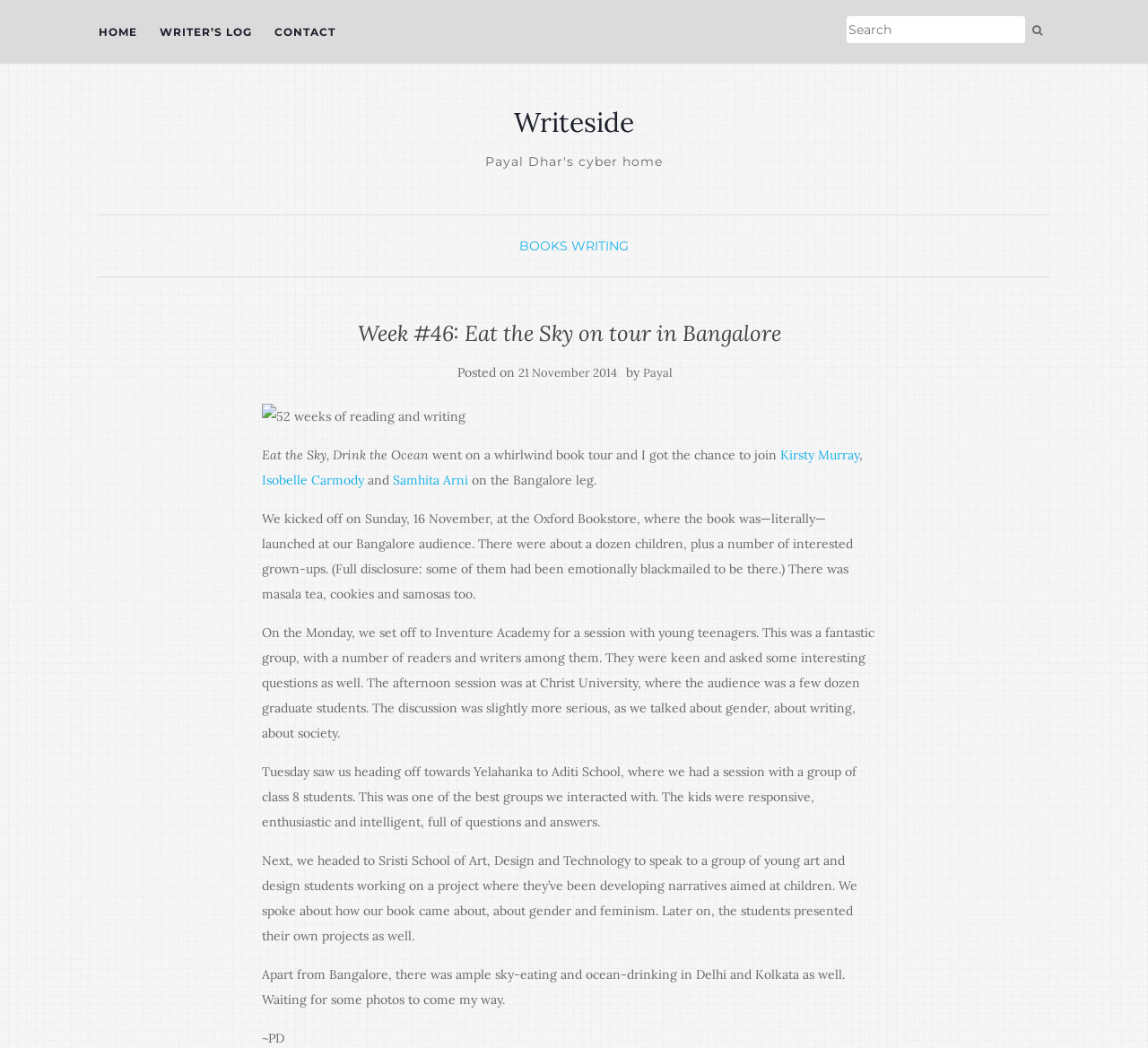Please answer the following question using a single word or phrase: What is the name of the university where the author spoke to graduate students?

Christ University